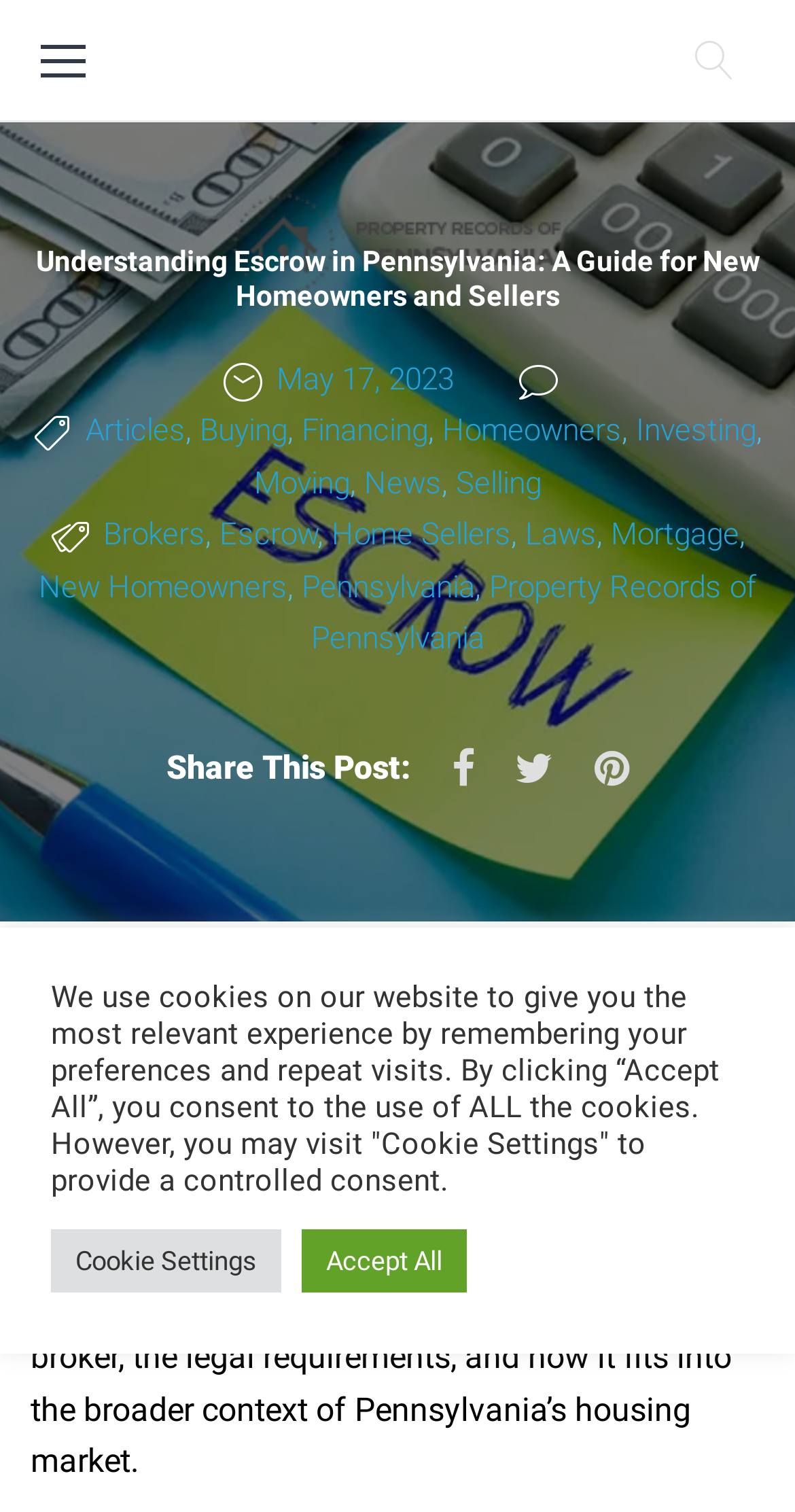Please find the bounding box coordinates of the element that must be clicked to perform the given instruction: "Click the 'New Homeowners' link". The coordinates should be four float numbers from 0 to 1, i.e., [left, top, right, bottom].

[0.049, 0.376, 0.362, 0.4]